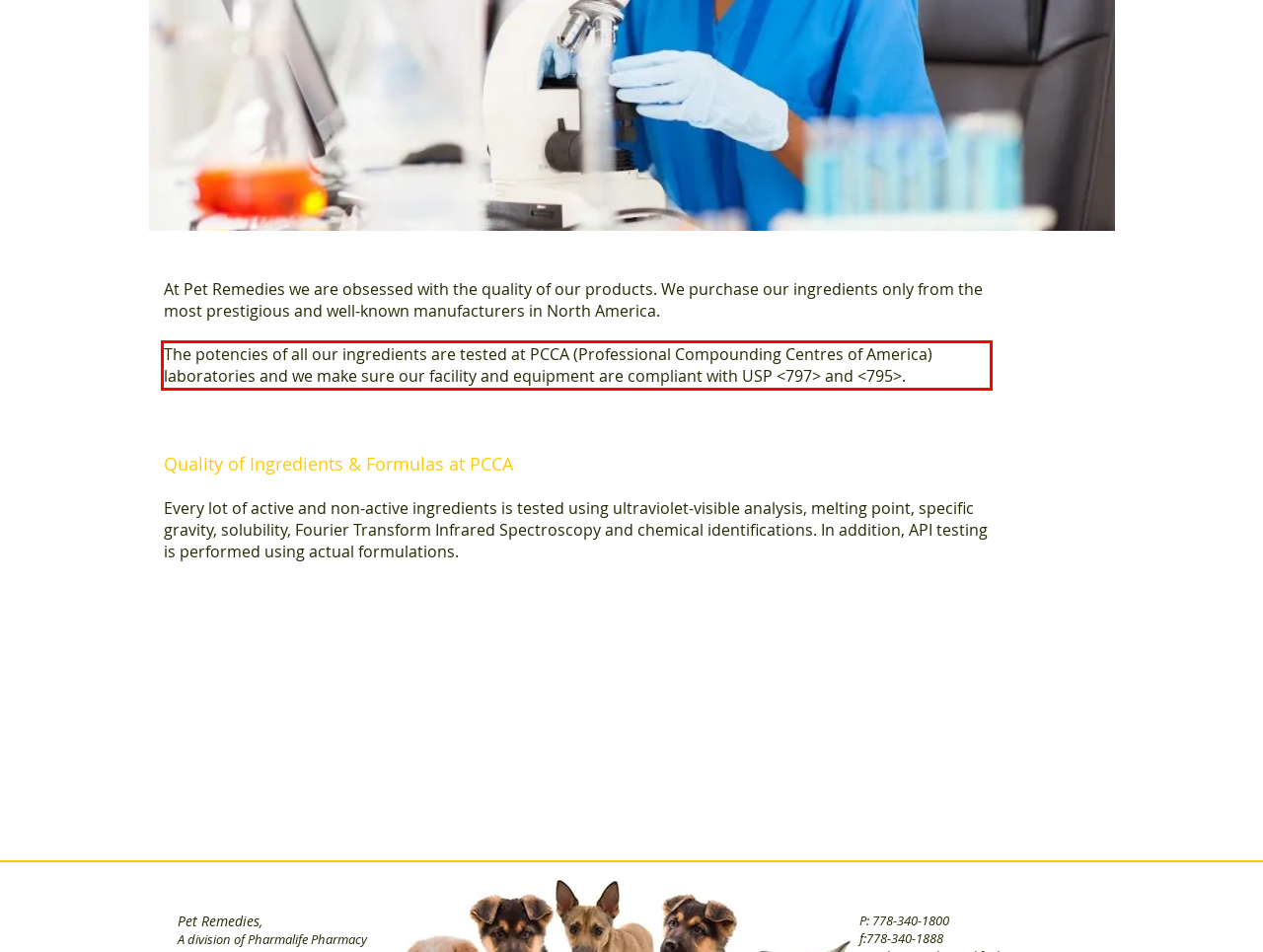Using the provided screenshot, read and generate the text content within the red-bordered area.

The potencies of all our ingredients are tested at PCCA (Professional Compounding Centres of America) laboratories and we make sure our facility and equipment are compliant with USP <797> and <795>.